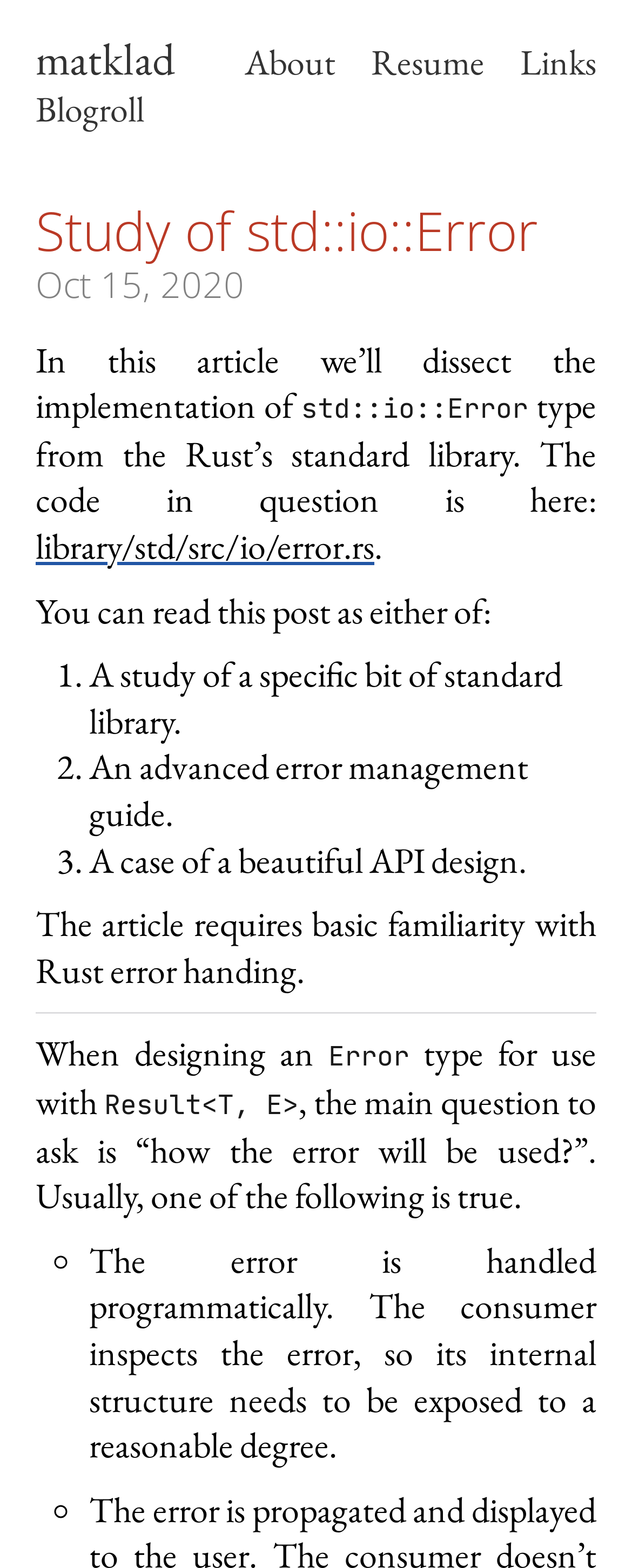Using the webpage screenshot, find the UI element described by aria-label="Link". Provide the bounding box coordinates in the format (top-left x, top-left y, bottom-right x, bottom-right y), ensuring all values are floating point numbers between 0 and 1.

None